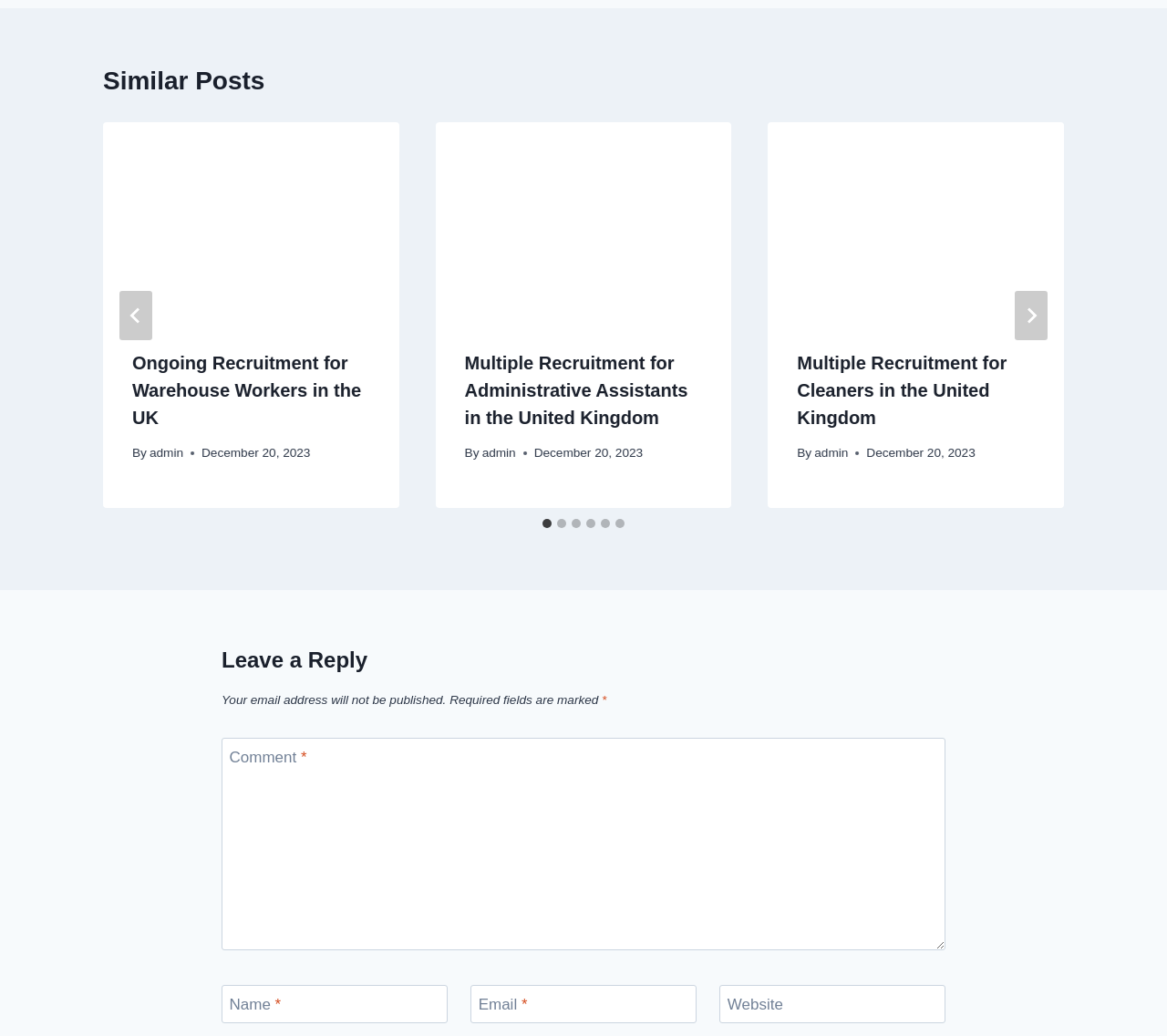Locate the bounding box coordinates of the UI element described by: "parent_node: Website aria-label="Website" name="url" placeholder="https://www.example.com"". The bounding box coordinates should consist of four float numbers between 0 and 1, i.e., [left, top, right, bottom].

[0.617, 0.95, 0.81, 0.988]